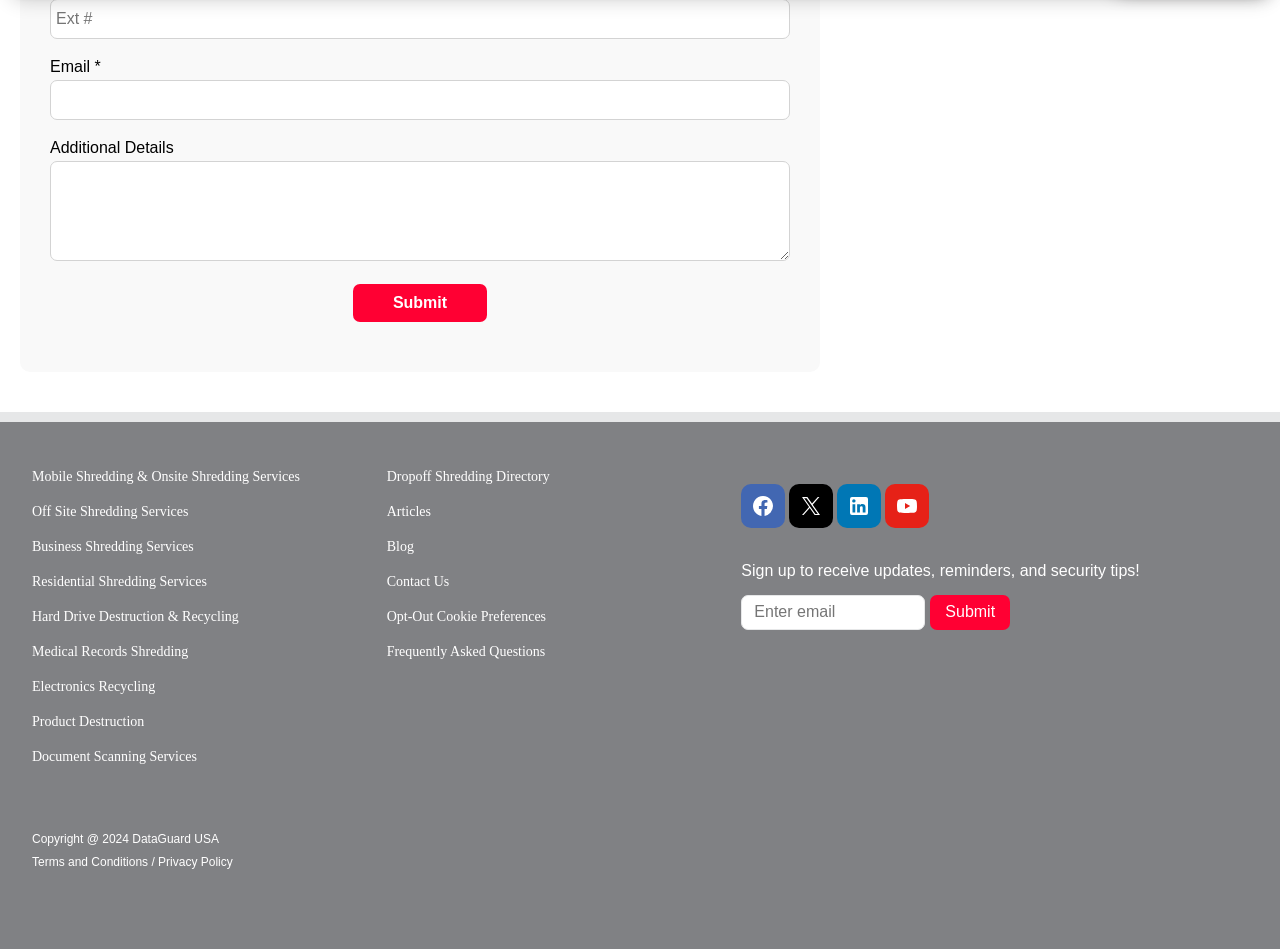Please answer the following question as detailed as possible based on the image: 
What year is the copyright for DataGuard USA?

The copyright text at the bottom of the webpage reads 'Copyright @ 2024 DataGuard USA', indicating that the copyright year is 2024.